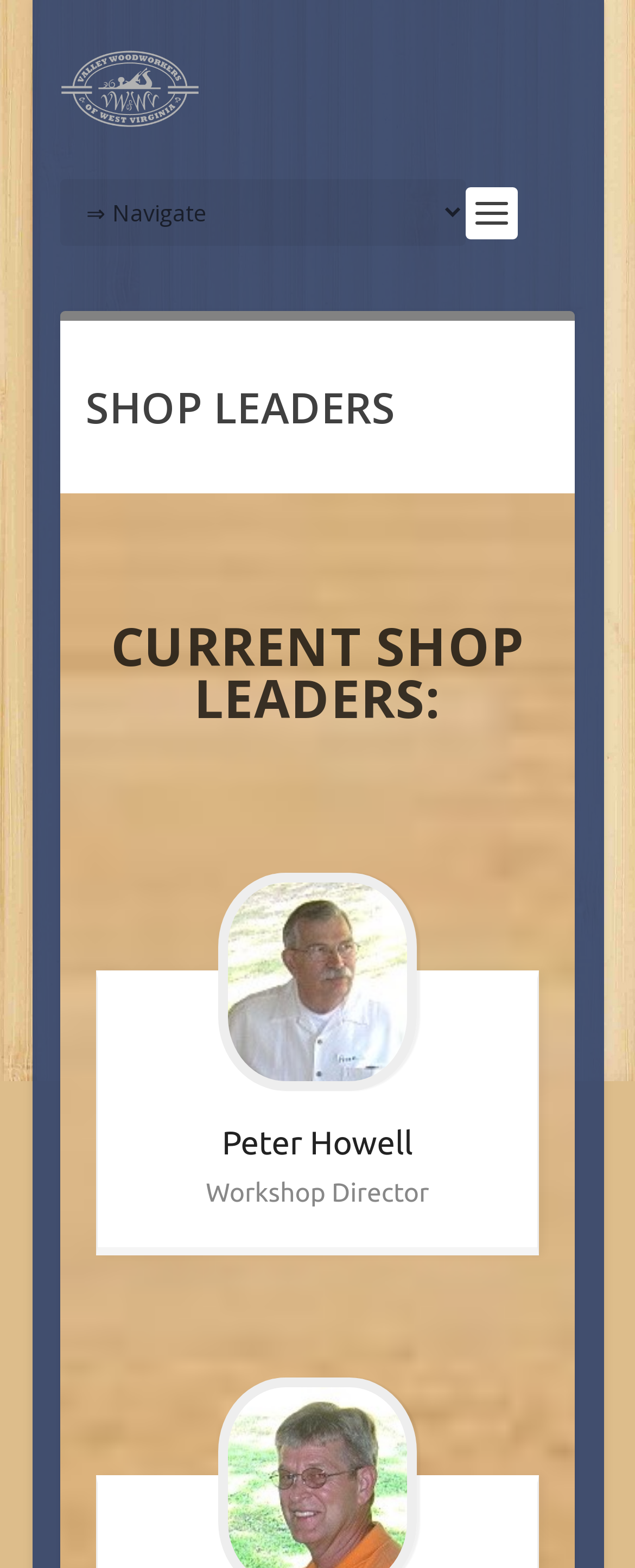What is the name of the organization? Refer to the image and provide a one-word or short phrase answer.

Valley Wood Workers